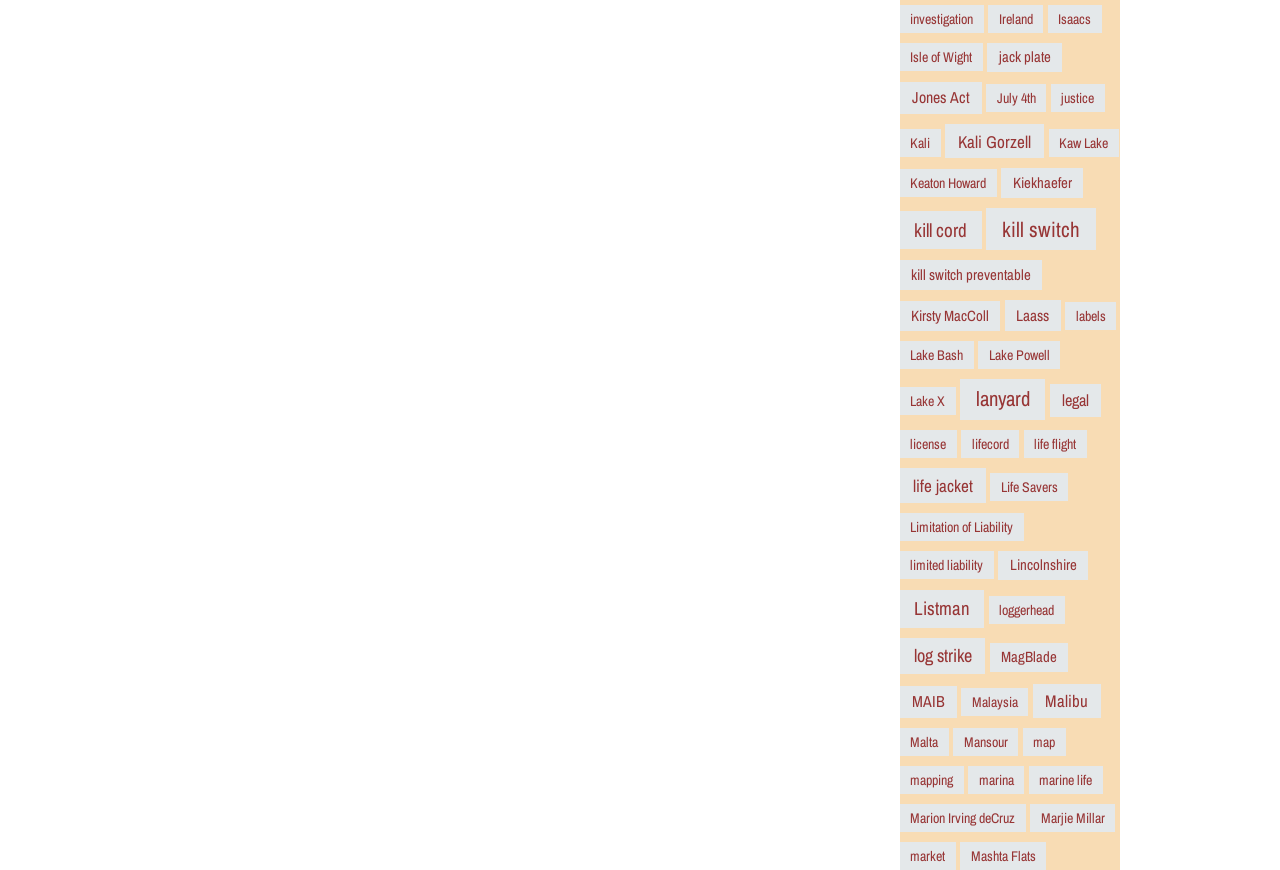How many items are related to 'kill switch'?
Give a one-word or short phrase answer based on the image.

61